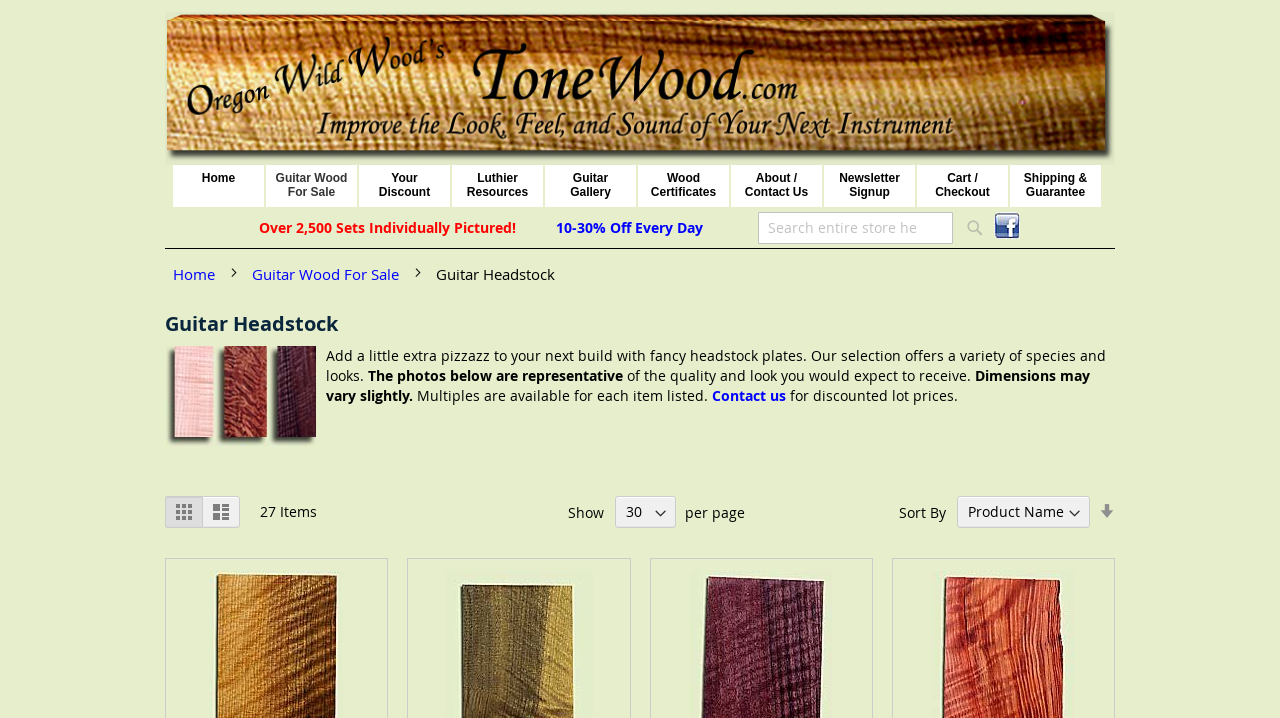Determine the bounding box coordinates in the format (top-left x, top-left y, bottom-right x, bottom-right y). Ensure all values are floating point numbers between 0 and 1. Identify the bounding box of the UI element described by: Guitar Wood For Sale

[0.208, 0.23, 0.279, 0.289]